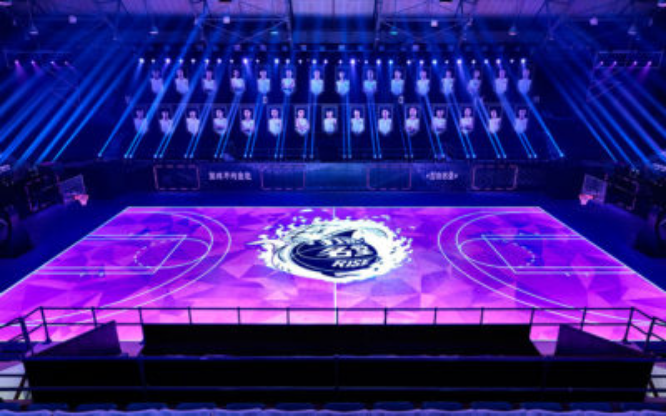Interpret the image and provide an in-depth description.

The image showcases a vibrant volleyball court, illuminated with dynamic purple lighting and artistic projections on the floor. The court features a central logo that reads "RISE," surrounded by swirling flames, symbolizing energy and excitement. In the background, an impressive array of lights cascades from the ceiling, enhancing the electrifying atmosphere. Above the court, multiple banners display player images, celebrating athletes and elevating the competitive spirit of the venue. This scene encapsulates a modern and engaging environment for volleyball, emphasizing both the sport's athleticism and its connection to sensational entertainment.